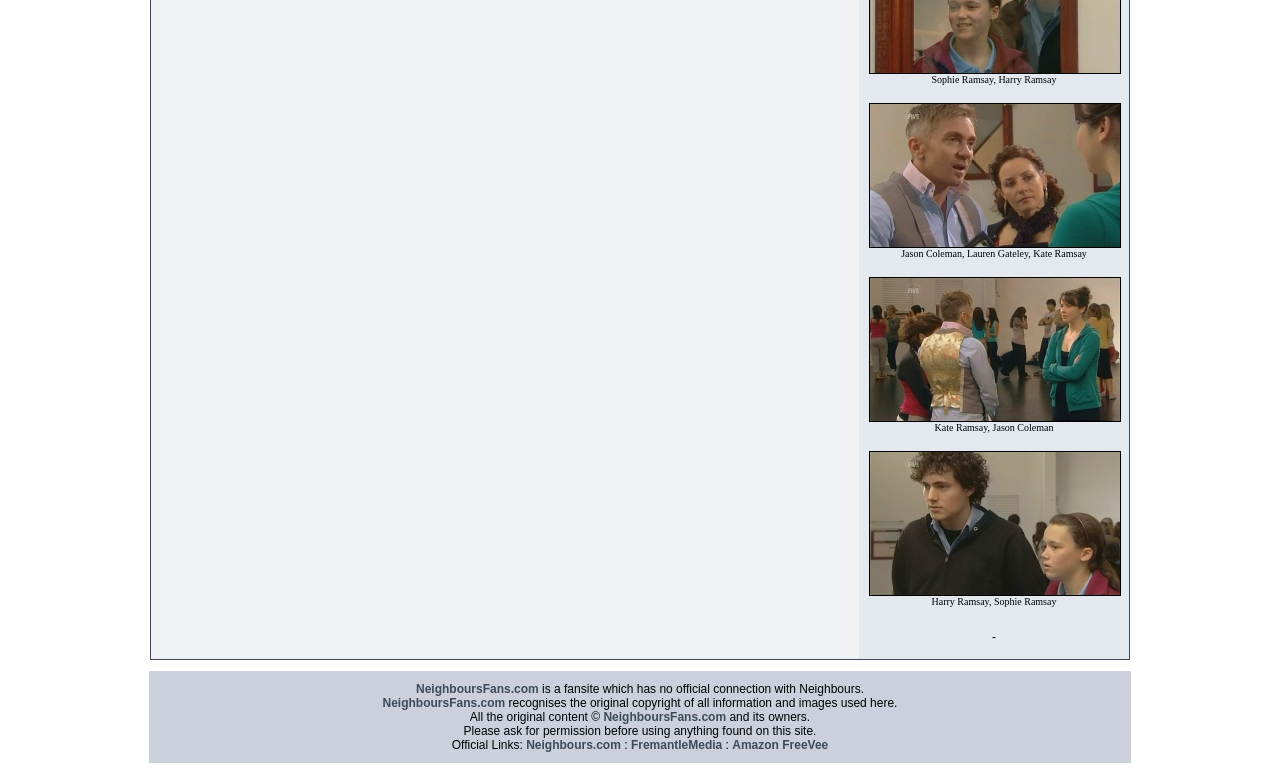Find the bounding box coordinates for the HTML element described in this sentence: "Amazon FreeVee". Provide the coordinates as four float numbers between 0 and 1, in the format [left, top, right, bottom].

[0.572, 0.958, 0.647, 0.976]